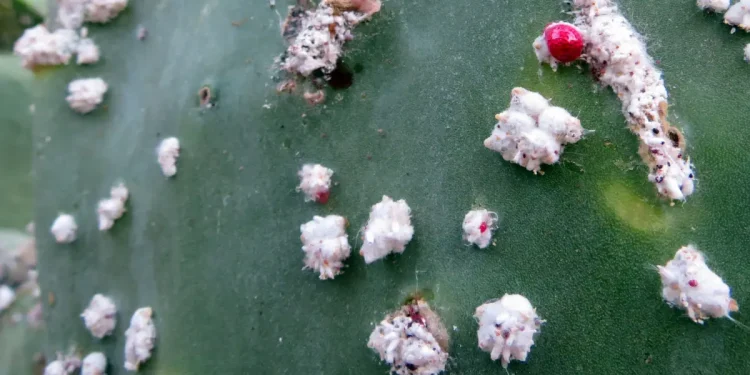Can you give a detailed response to the following question using the information from the image? What is the impact of pest infestations on cacti?

Pest infestations, such as mealybugs and cochineal scale, can cause significant damage to the health and appearance of cacti, affecting the plant's vitality and overall well-being.